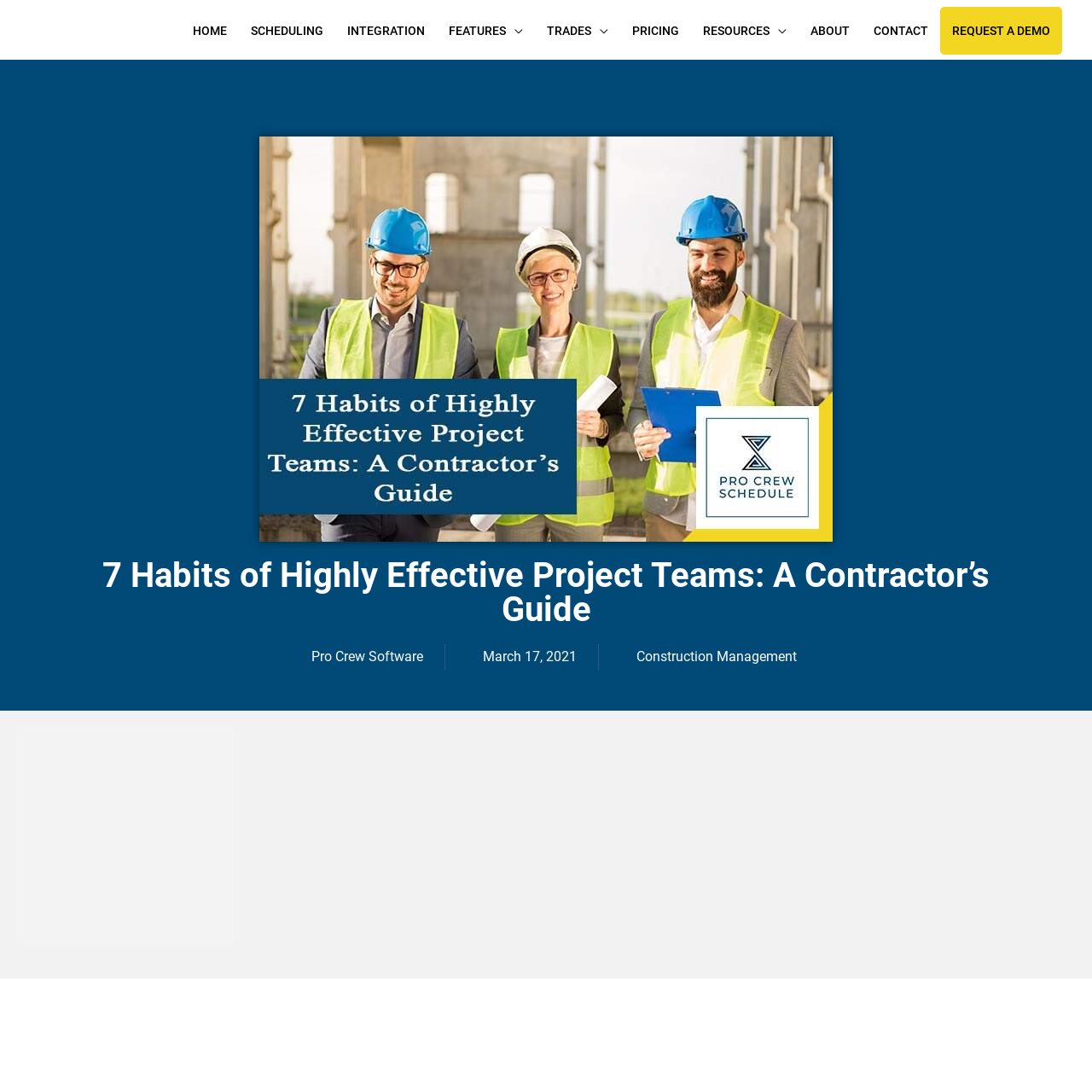Please identify the bounding box coordinates of the region to click in order to complete the task: "Check the date of the article". The coordinates must be four float numbers between 0 and 1, specified as [left, top, right, bottom].

[0.427, 0.59, 0.528, 0.613]